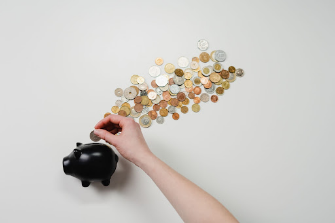What is the theme embodied by the arrangement of coins?
From the image, provide a succinct answer in one word or a short phrase.

Savings and financial management